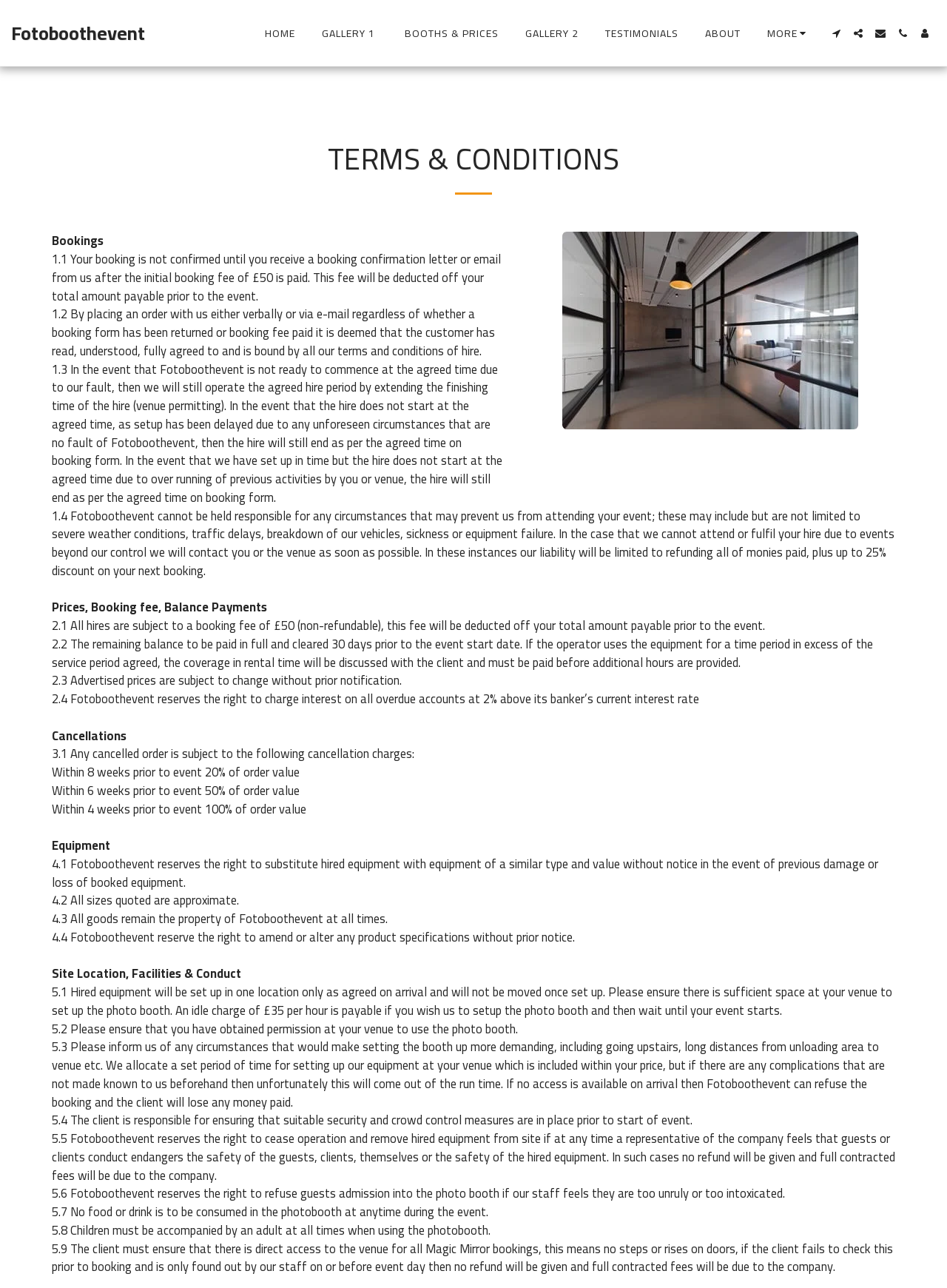Please reply with a single word or brief phrase to the question: 
How many sections are there in the Terms and Conditions?

7